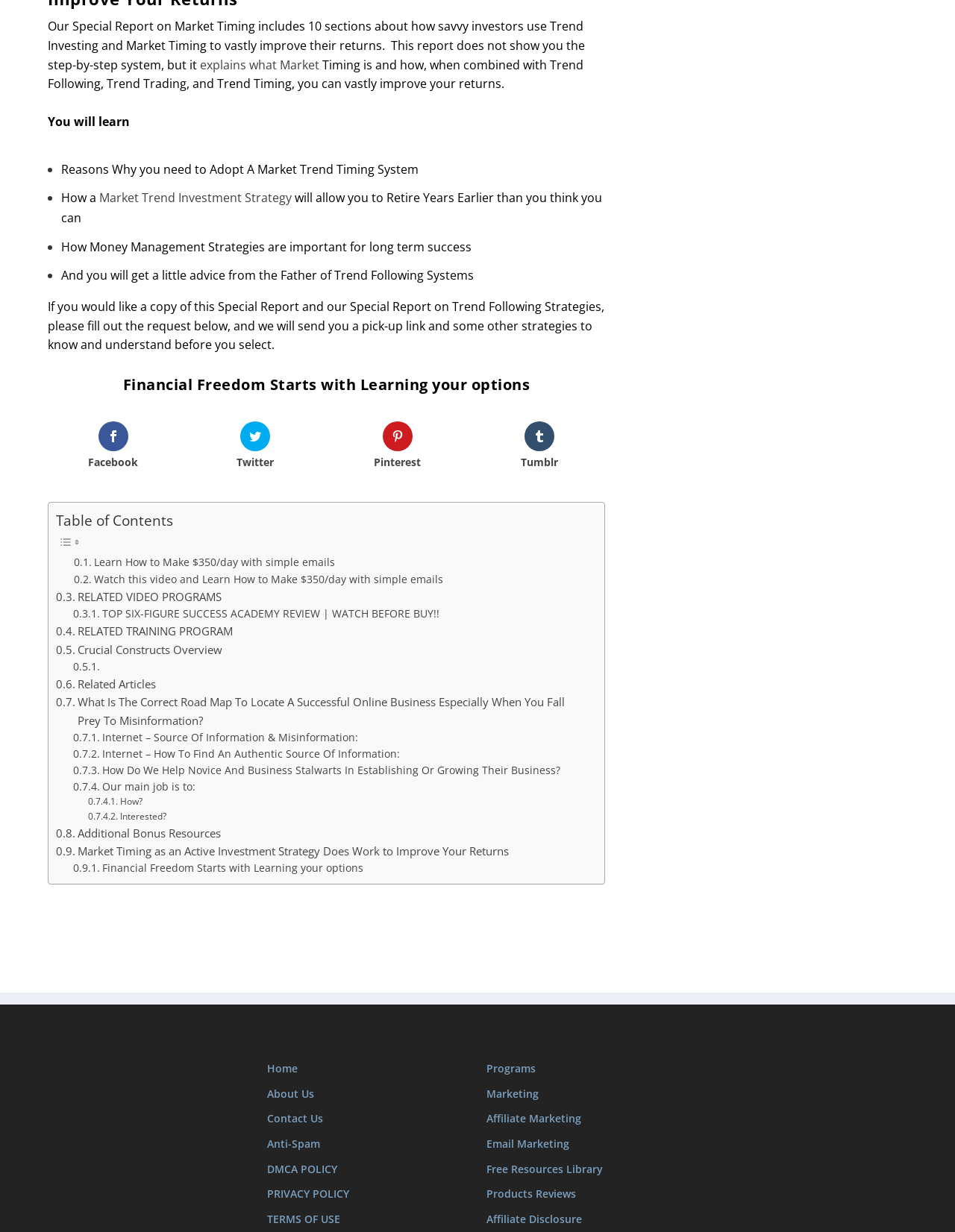What is the purpose of the 'Request Below' section?
Use the image to give a comprehensive and detailed response to the question.

The 'Request Below' section is where users can request a copy of the Special Report on Market Timing and the Special Report on Trend Following Strategies. By filling out the request, users will receive a pick-up link and additional strategies to know and understand before selecting a system.